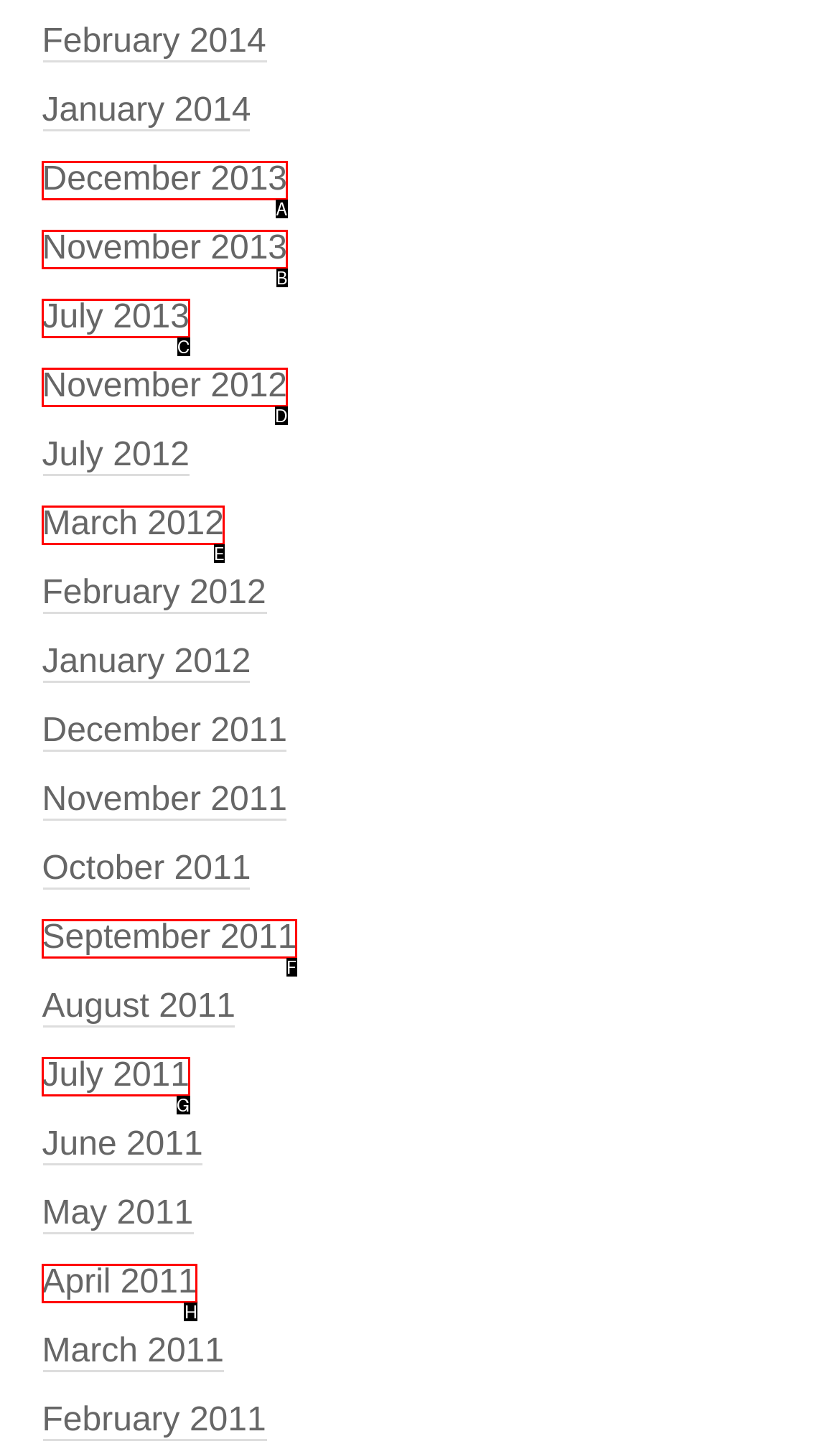Which UI element's letter should be clicked to achieve the task: view July 2011
Provide the letter of the correct choice directly.

G